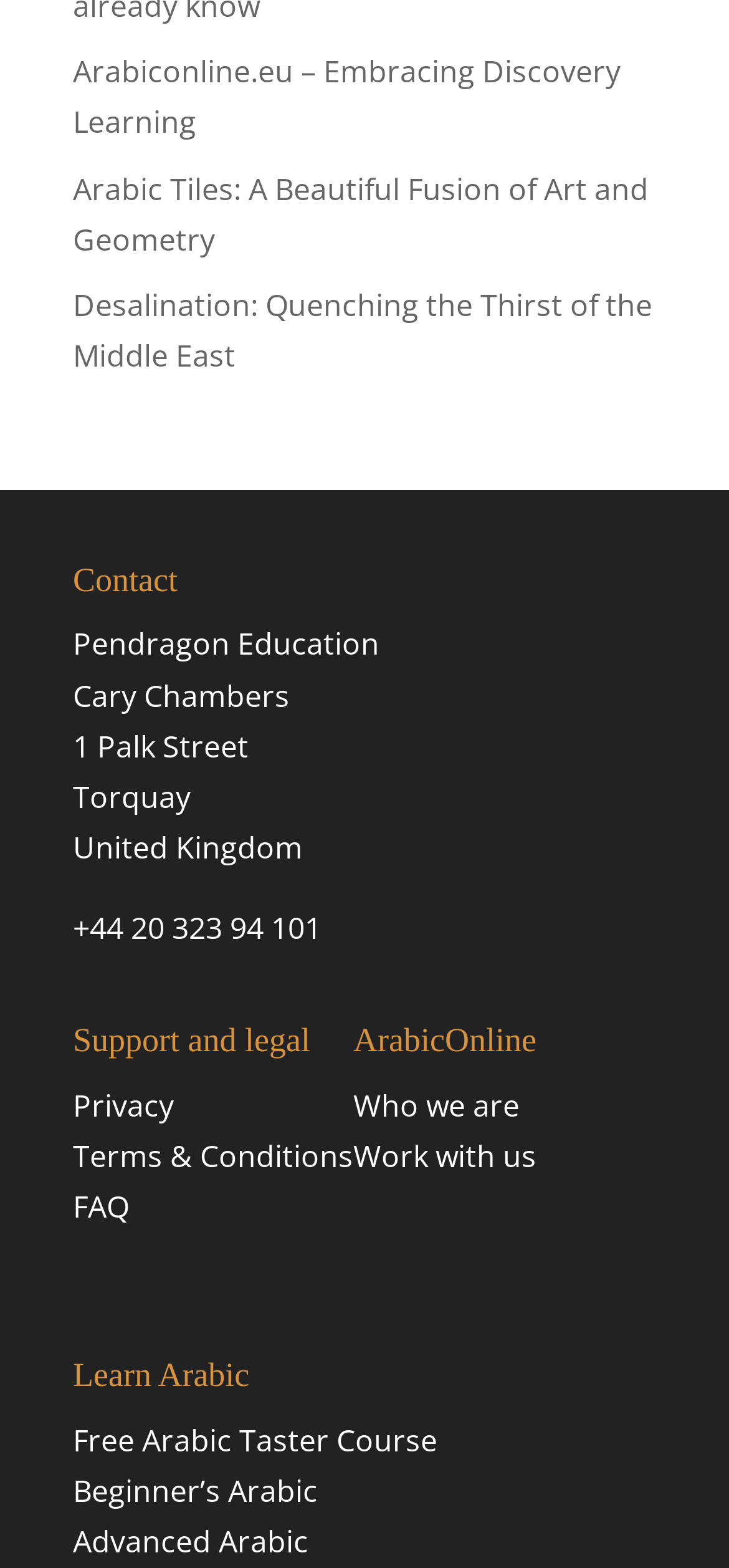Bounding box coordinates are to be given in the format (top-left x, top-left y, bottom-right x, bottom-right y). All values must be floating point numbers between 0 and 1. Provide the bounding box coordinate for the UI element described as: Free Arabic Taster Course

[0.1, 0.905, 0.6, 0.931]